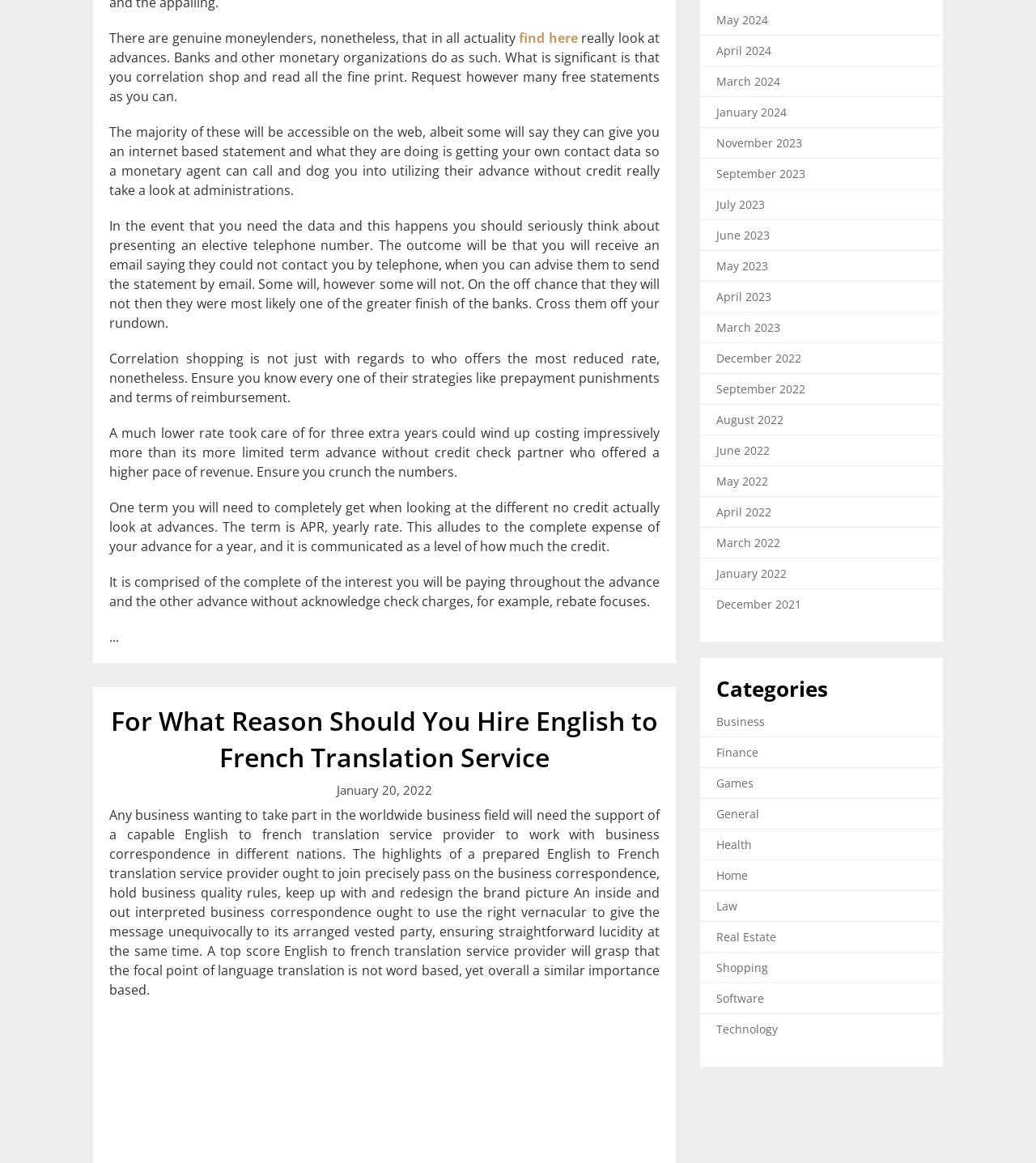Locate the bounding box coordinates of the element you need to click to accomplish the task described by this instruction: "browse articles from January 2022".

[0.691, 0.486, 0.759, 0.5]